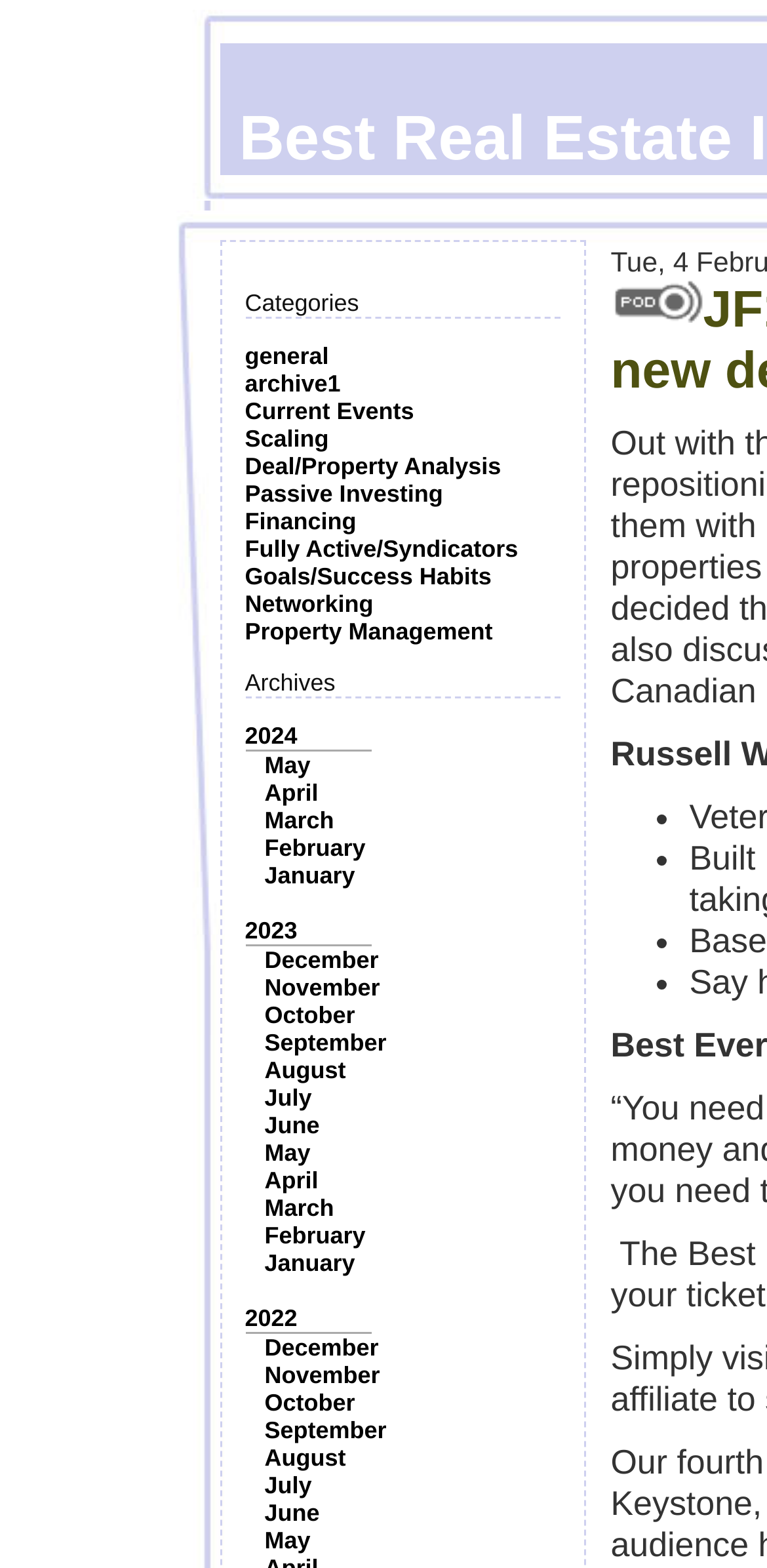What is the purpose of the bullet points?
Using the image as a reference, deliver a detailed and thorough answer to the question.

I noticed that there are several bullet points (•) on the page, and they seem to be used as list markers, likely to highlight or emphasize certain points or items.